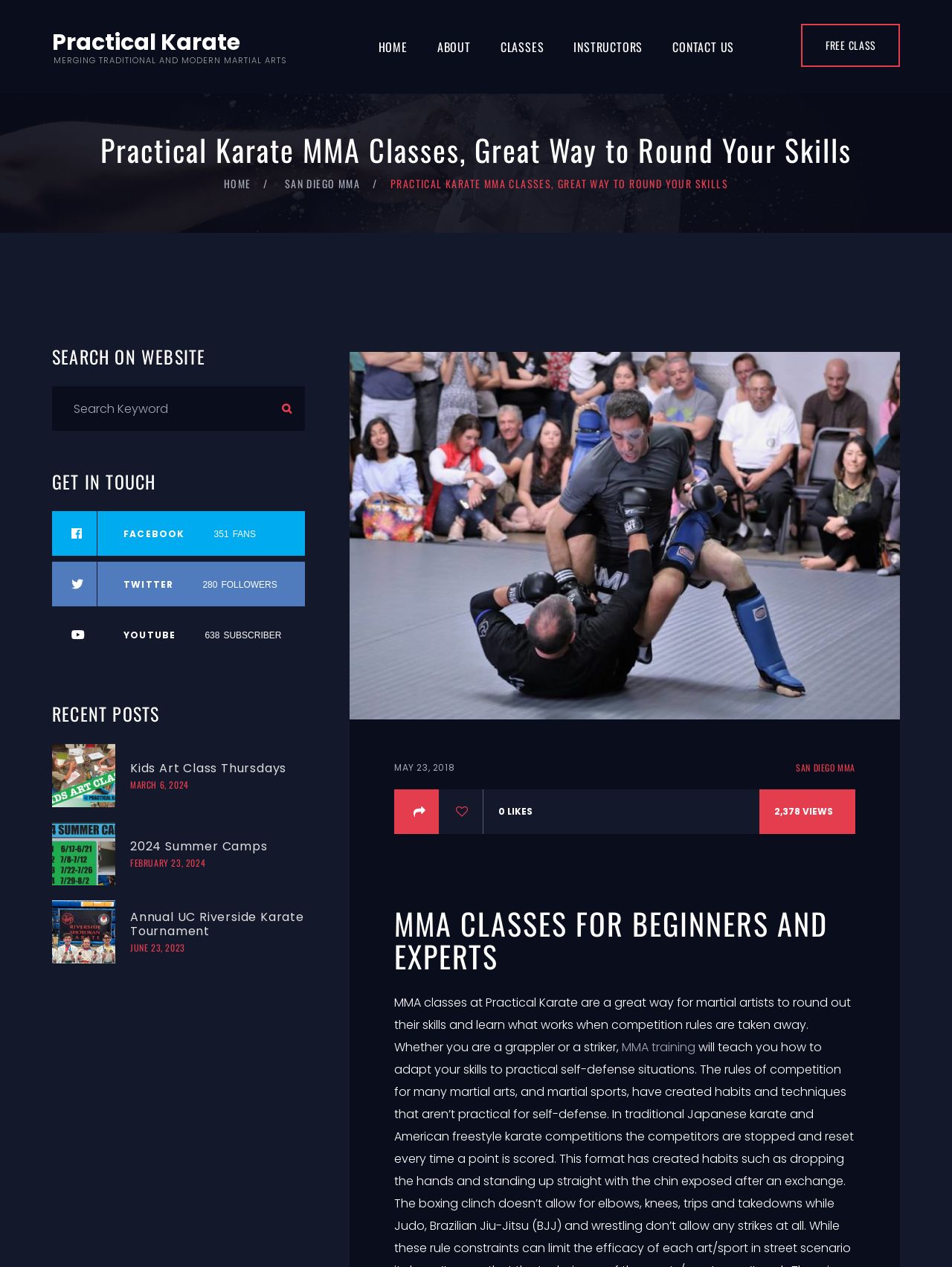Analyze the image and provide a detailed answer to the question: What is the main topic of this webpage?

Based on the webpage structure and content, it appears that the main topic of this webpage is MMA classes, as indicated by the heading 'Practical Karate MMA Classes, Great Way to Round Your Skills' and the presence of related links and images.